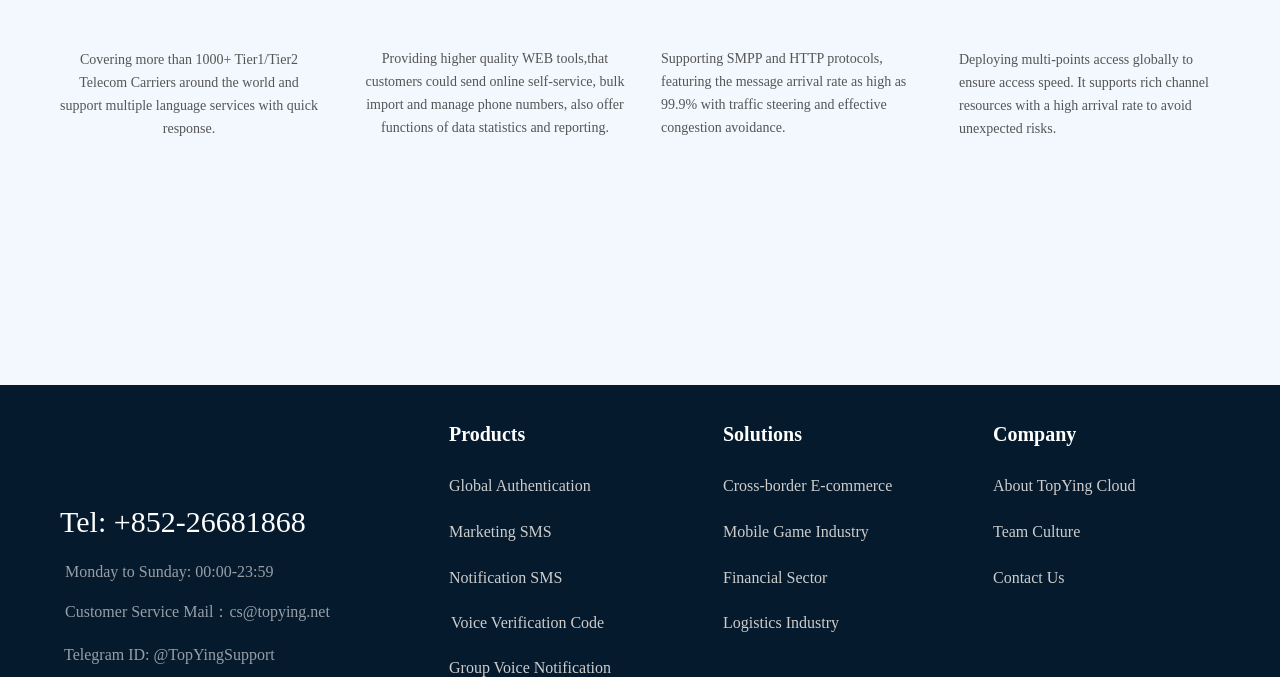What is the company's support hours?
Craft a detailed and extensive response to the question.

The support hours can be found in the bottom left corner of the webpage, next to the 'Monday to Sunday' label.